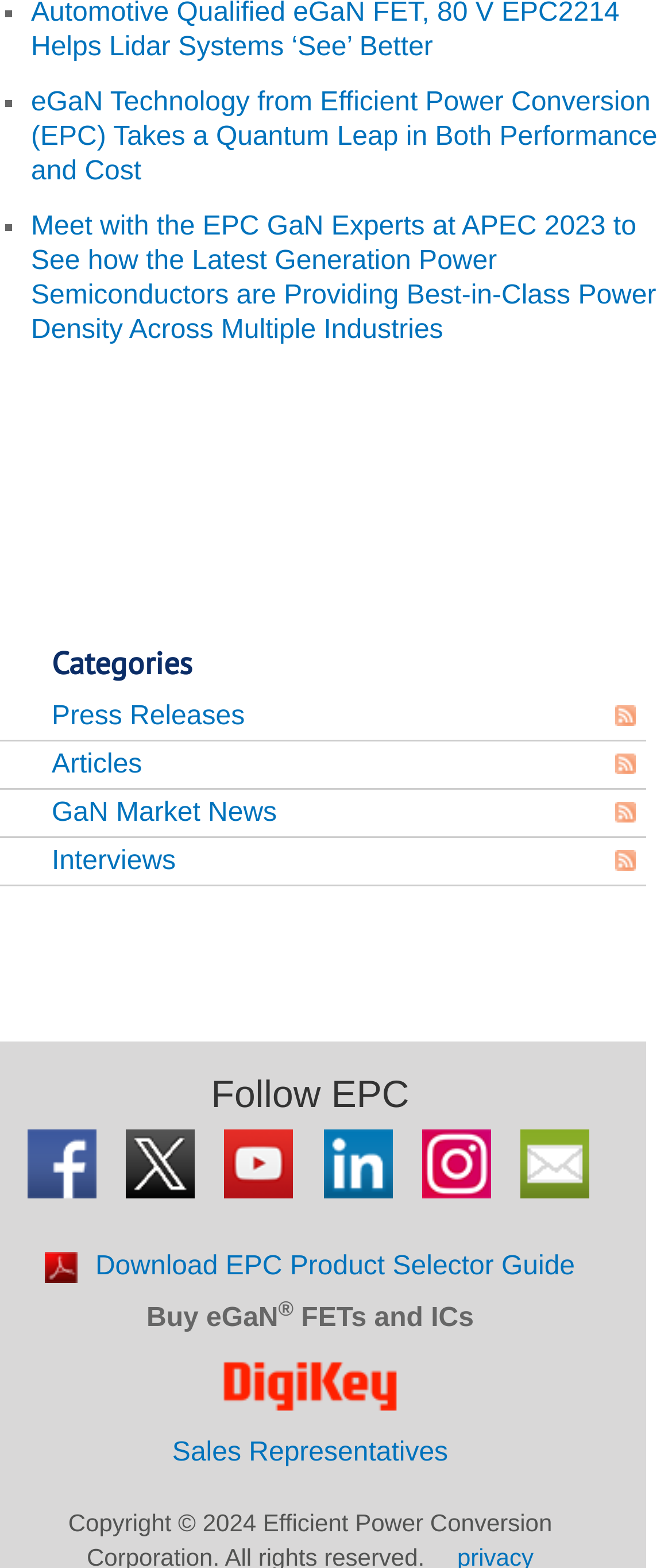Predict the bounding box coordinates for the UI element described as: "GaN Market News". The coordinates should be four float numbers between 0 and 1, presented as [left, top, right, bottom].

[0.077, 0.509, 0.412, 0.528]